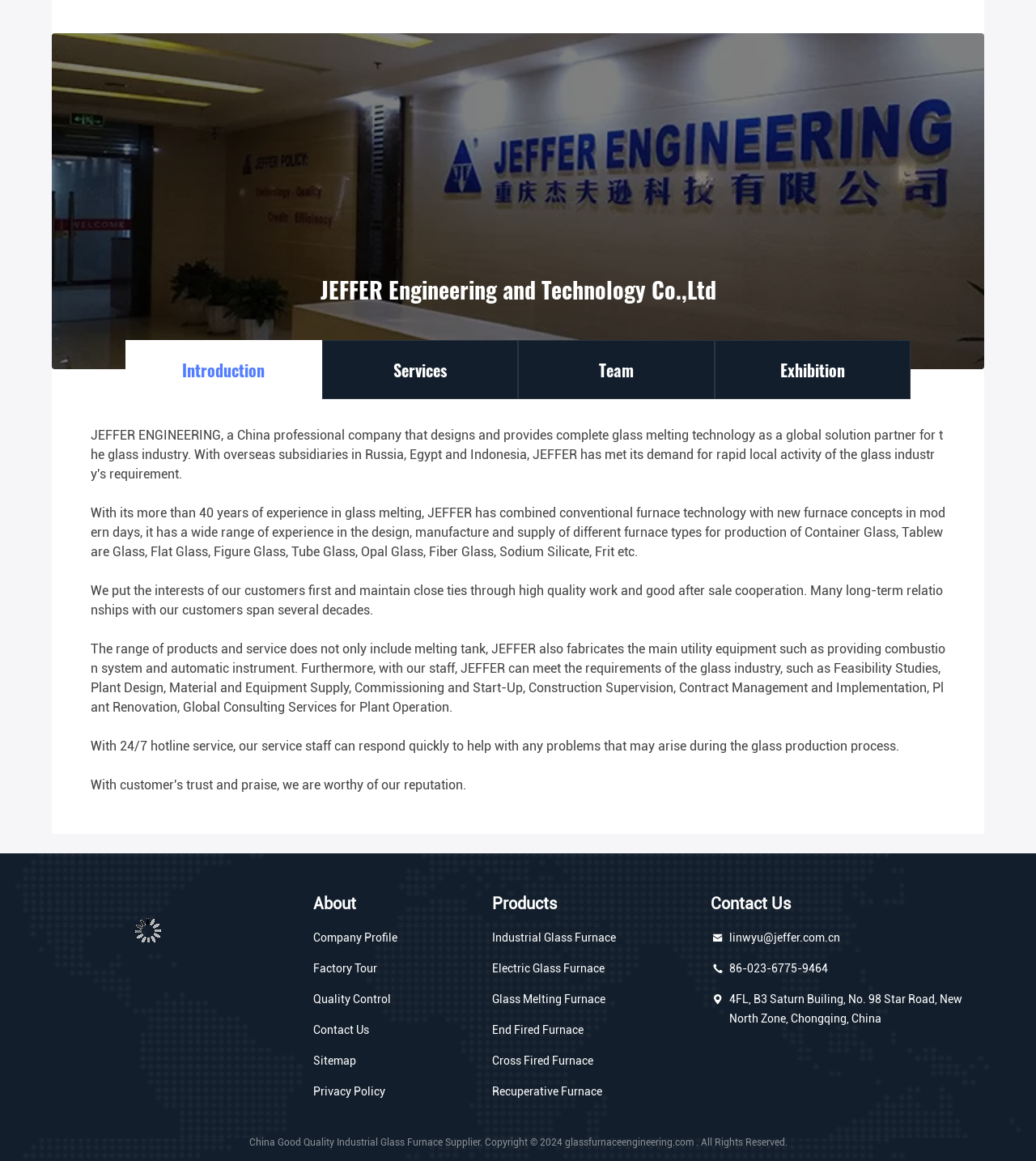Find the bounding box coordinates for the element that must be clicked to complete the instruction: "Contact Us". The coordinates should be four float numbers between 0 and 1, indicated as [left, top, right, bottom].

[0.686, 0.77, 0.763, 0.787]